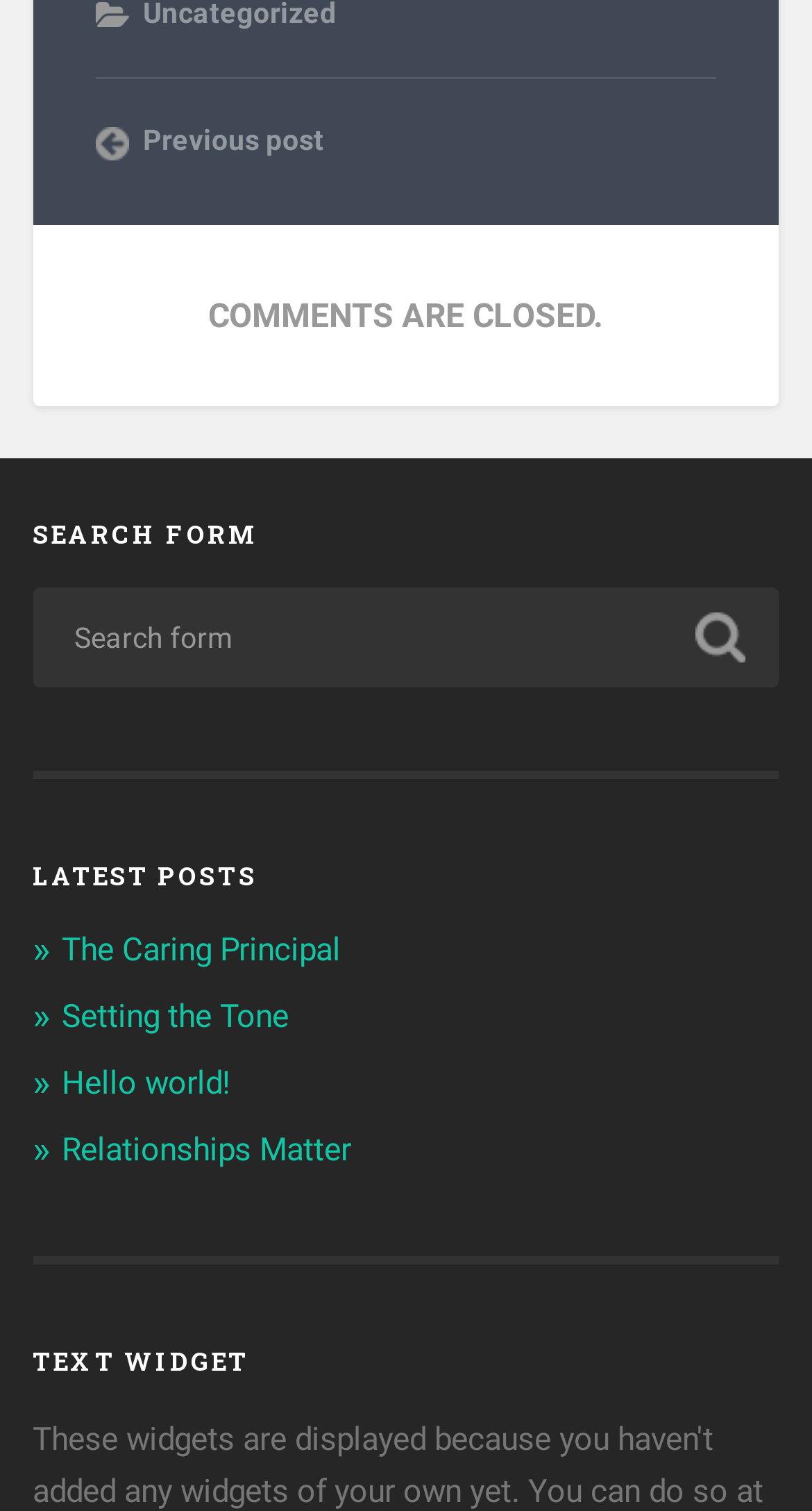What is the purpose of the search form?
Respond with a short answer, either a single word or a phrase, based on the image.

To search